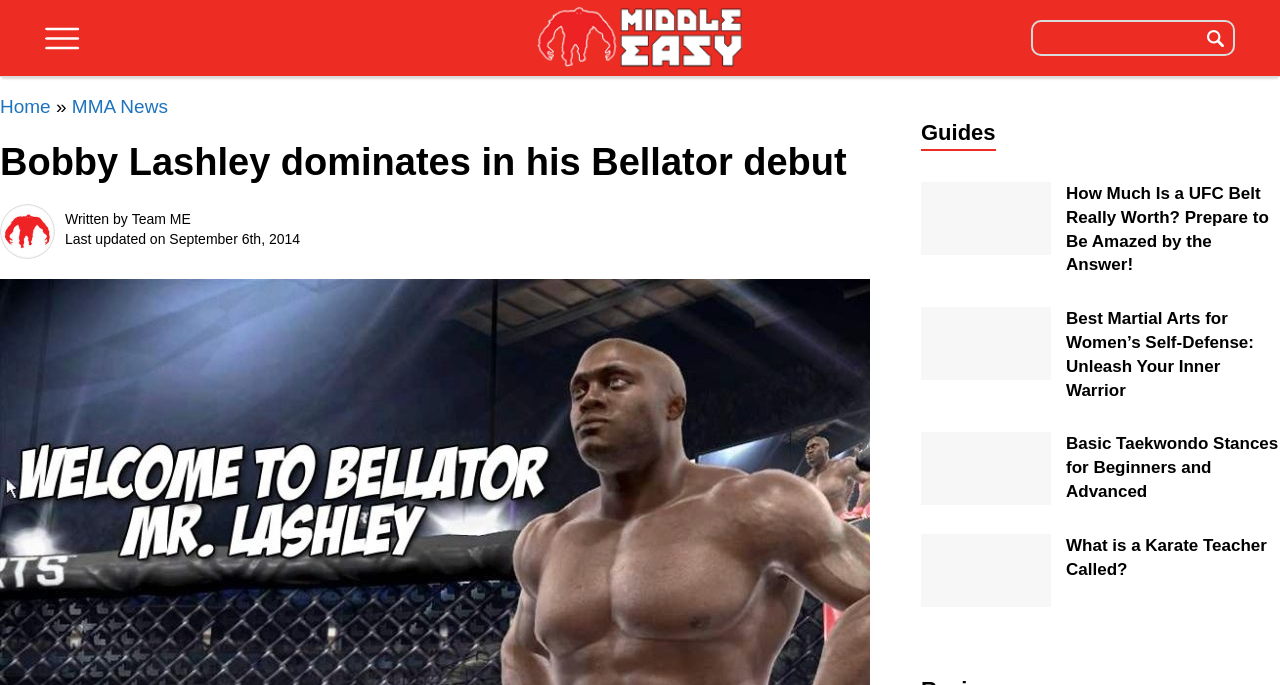What is the search button located next to?
Provide an in-depth and detailed explanation in response to the question.

I found the search button element with the text 'GO' and noticed that it is located next to a textbox element with the placeholder text 'Search...', which suggests that the search button is located next to the search textbox.